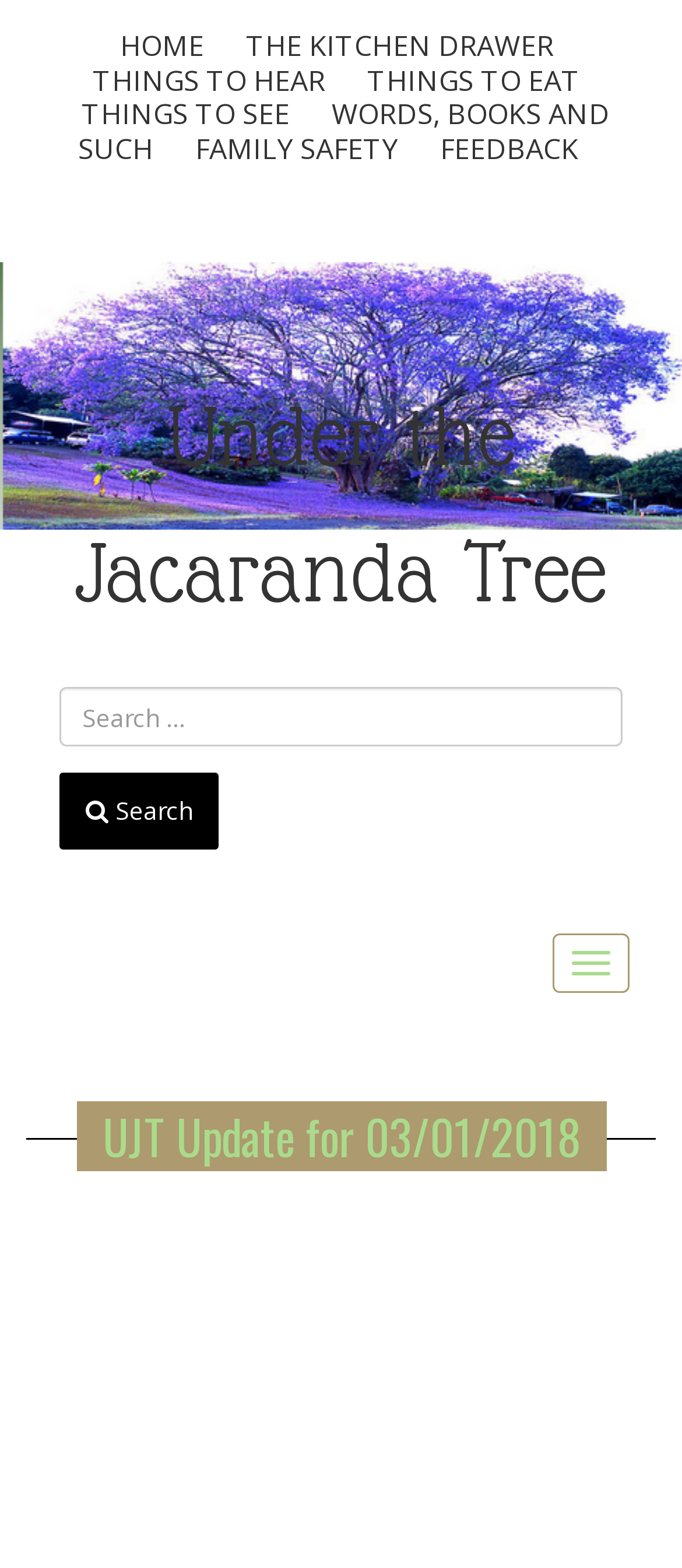Determine the bounding box coordinates in the format (top-left x, top-left y, bottom-right x, bottom-right y). Ensure all values are floating point numbers between 0 and 1. Identify the bounding box of the UI element described by: Home

[0.163, 0.017, 0.312, 0.041]